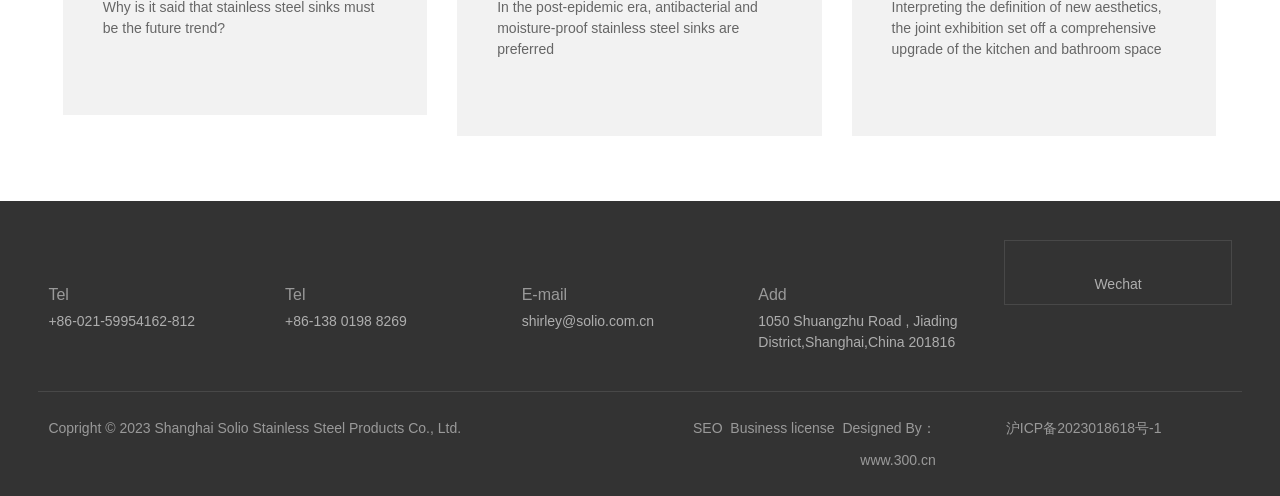What is the company name?
Provide an in-depth and detailed explanation in response to the question.

I found the company name in the copyright information at the bottom of the webpage, which states 'Copright © 2023 Shanghai Solio Stainless Steel Products Co., Ltd.'